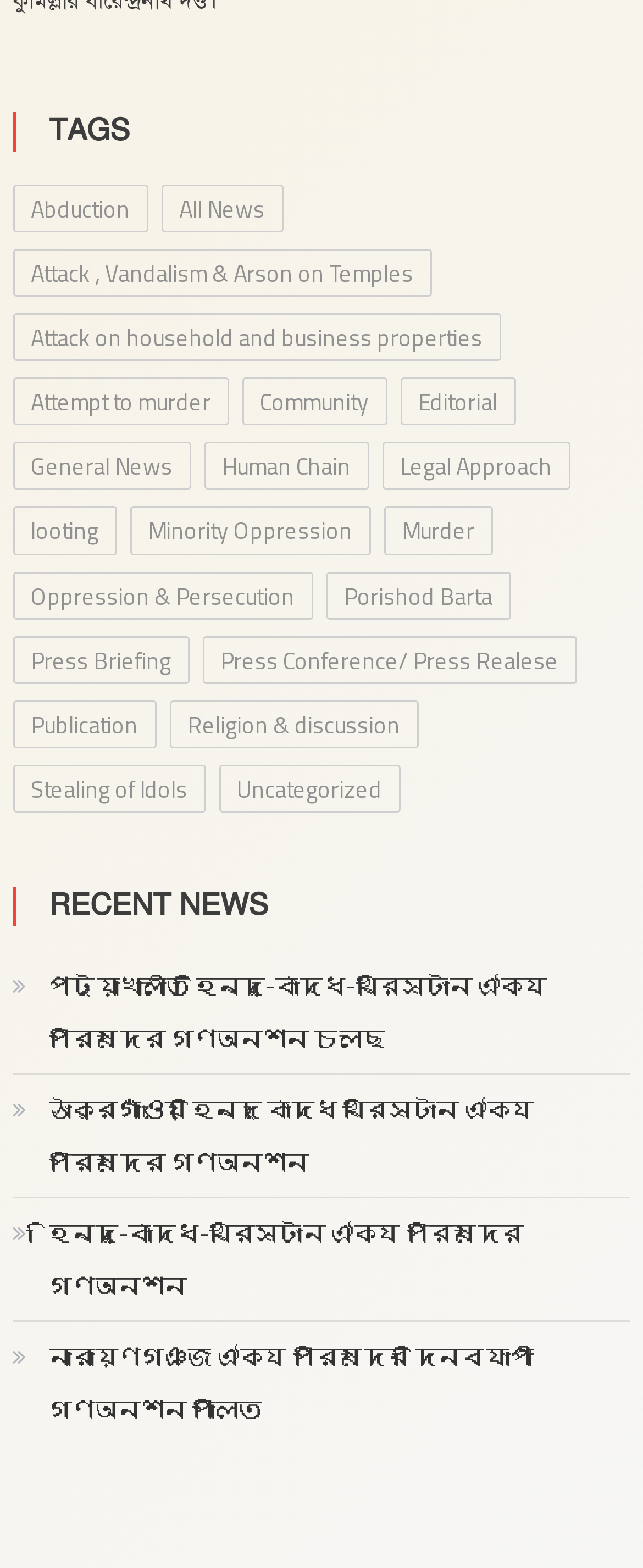Locate the bounding box of the UI element based on this description: "Press Conference/ Press Realese". Provide four float numbers between 0 and 1 as [left, top, right, bottom].

[0.315, 0.406, 0.897, 0.436]